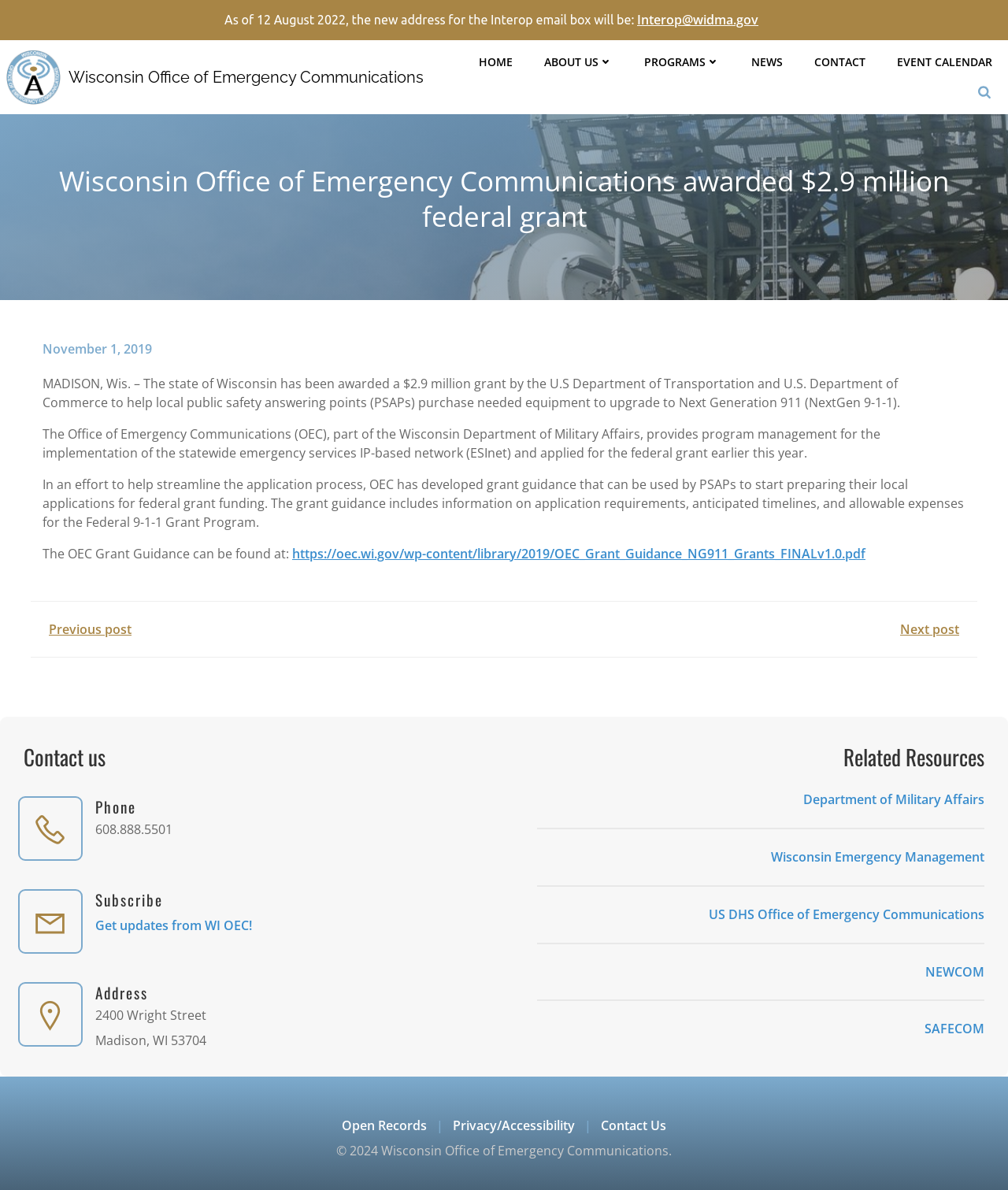What is the name of the grant program mentioned in the article?
Give a one-word or short-phrase answer derived from the screenshot.

Federal 9-1-1 Grant Program